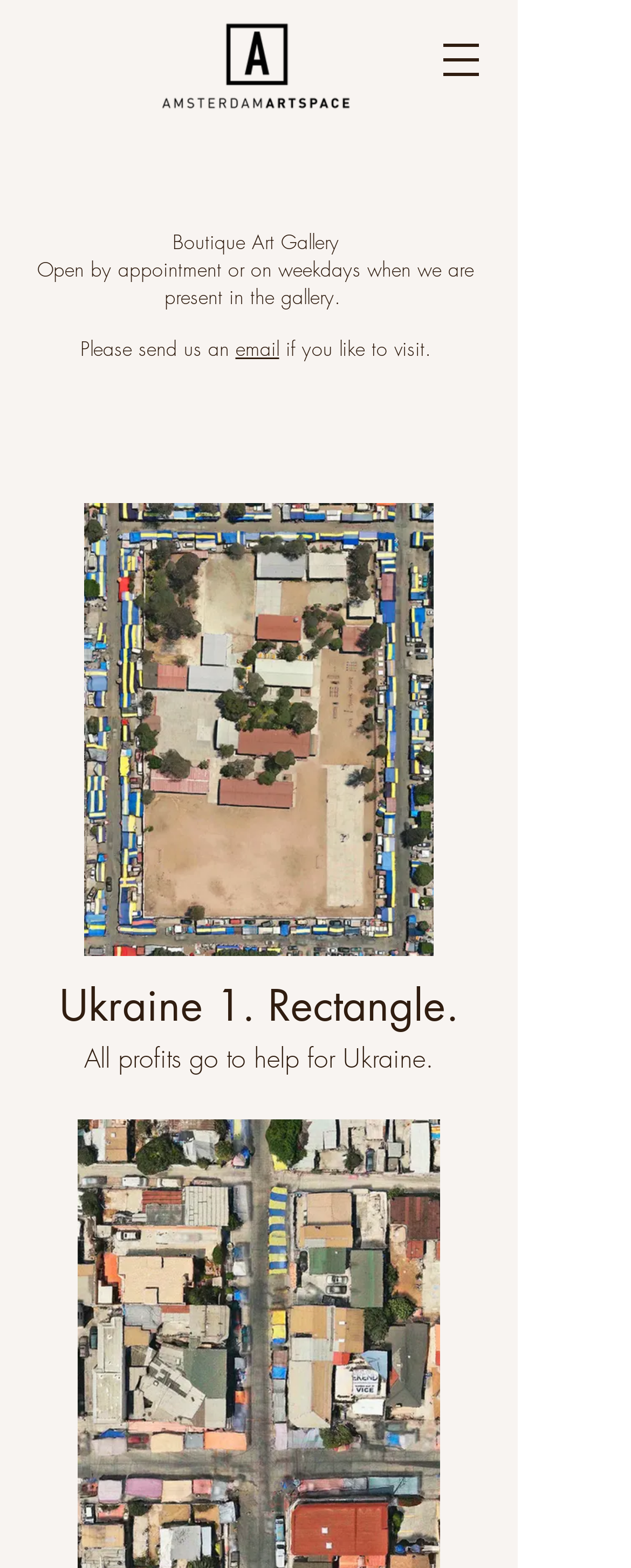Provide your answer in a single word or phrase: 
How can you order a print?

Send email